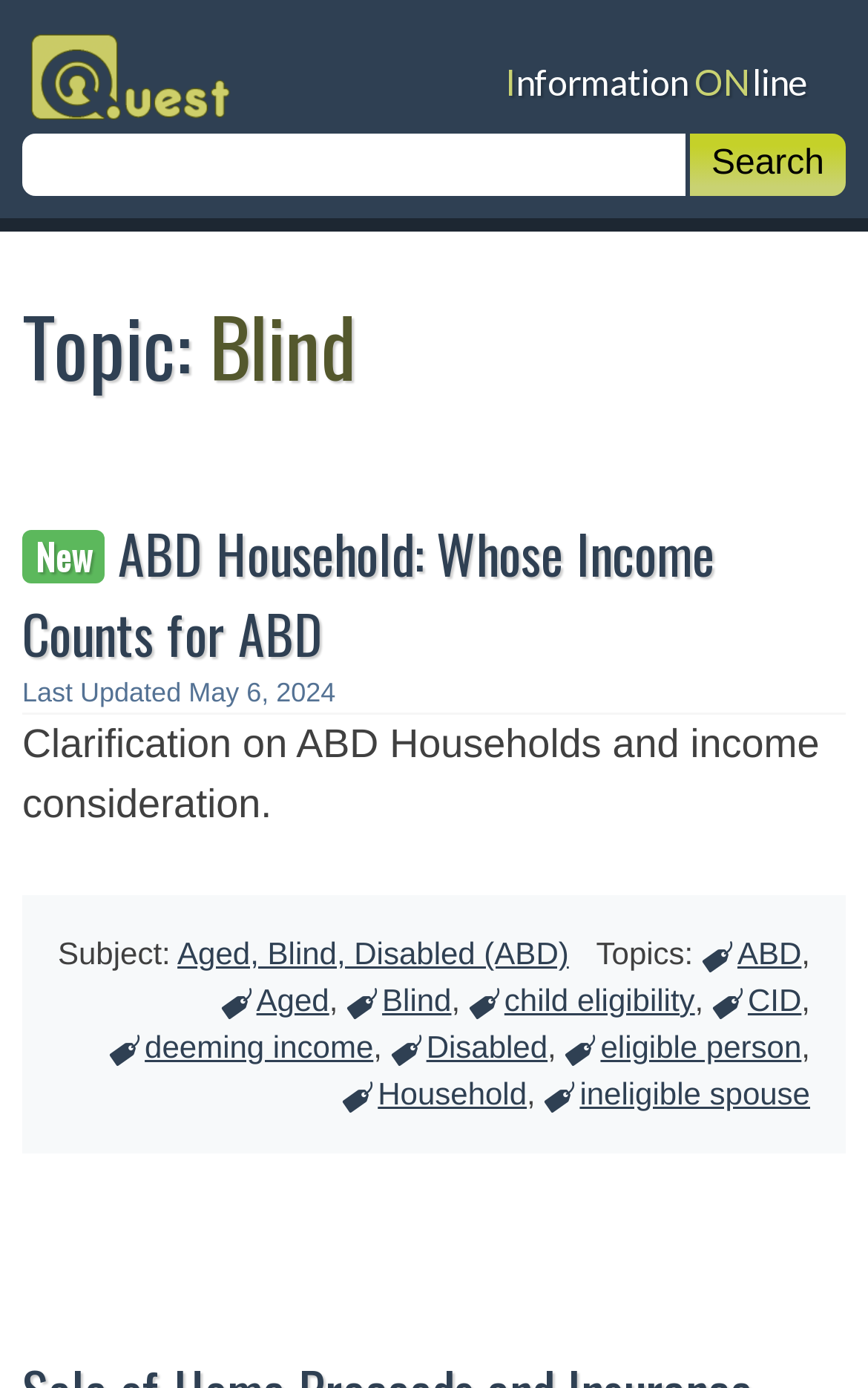Determine the bounding box coordinates of the clickable region to follow the instruction: "View Design Analysis and Manufacturing of CVS".

None